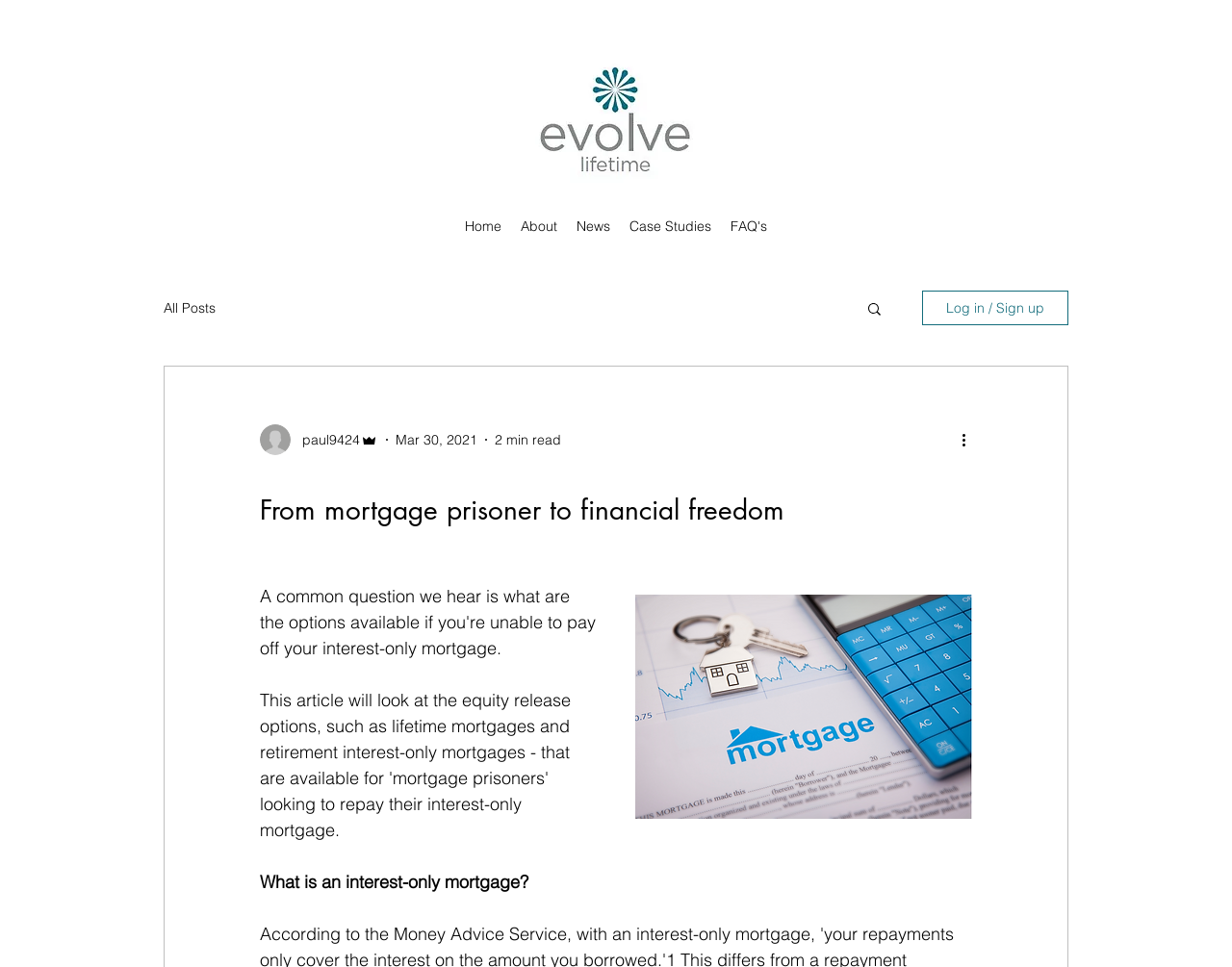Answer this question using a single word or a brief phrase:
What is the date of the article?

Mar 30, 2021